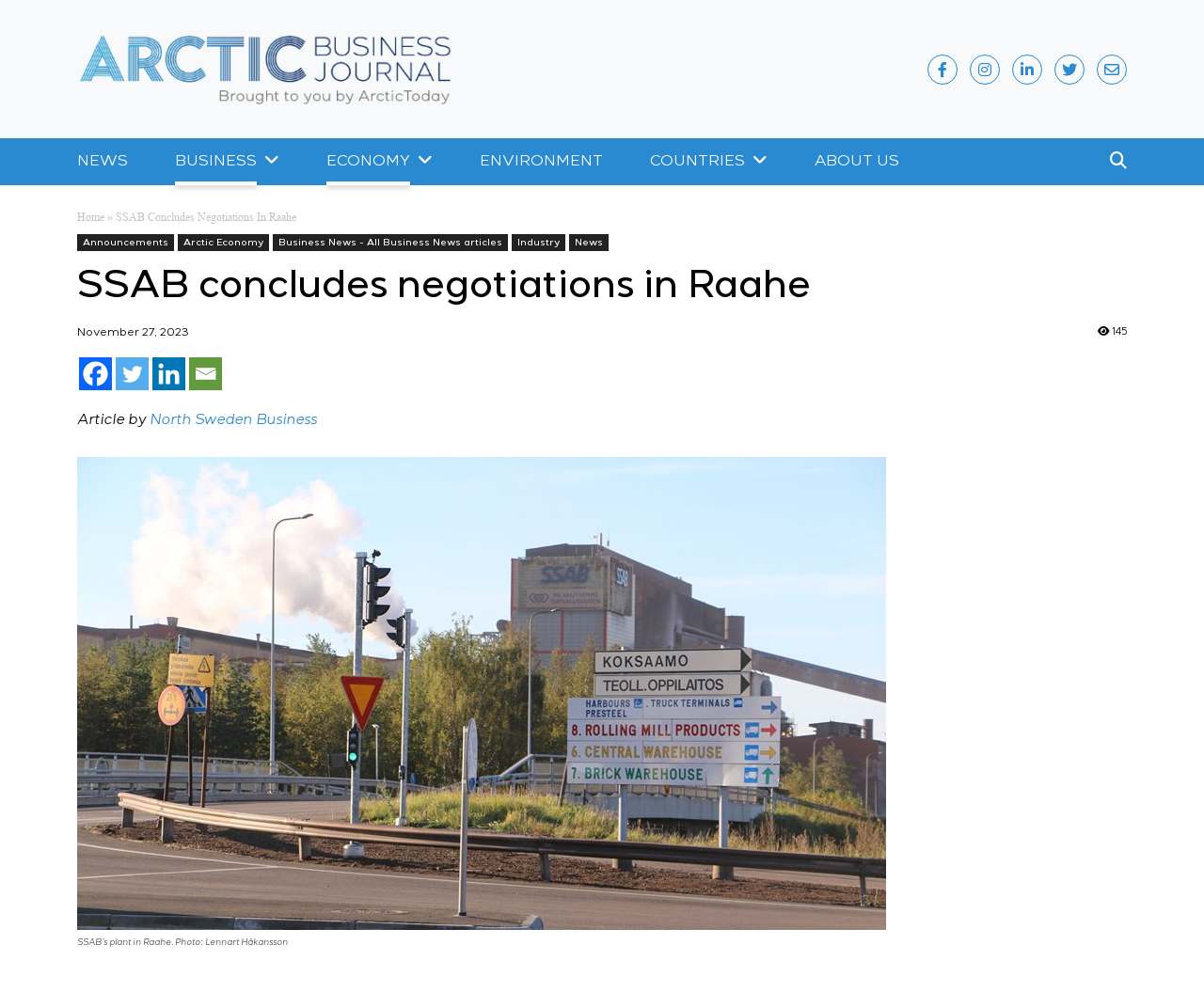Please answer the following query using a single word or phrase: 
What is the name of the company mentioned in the article?

SSAB